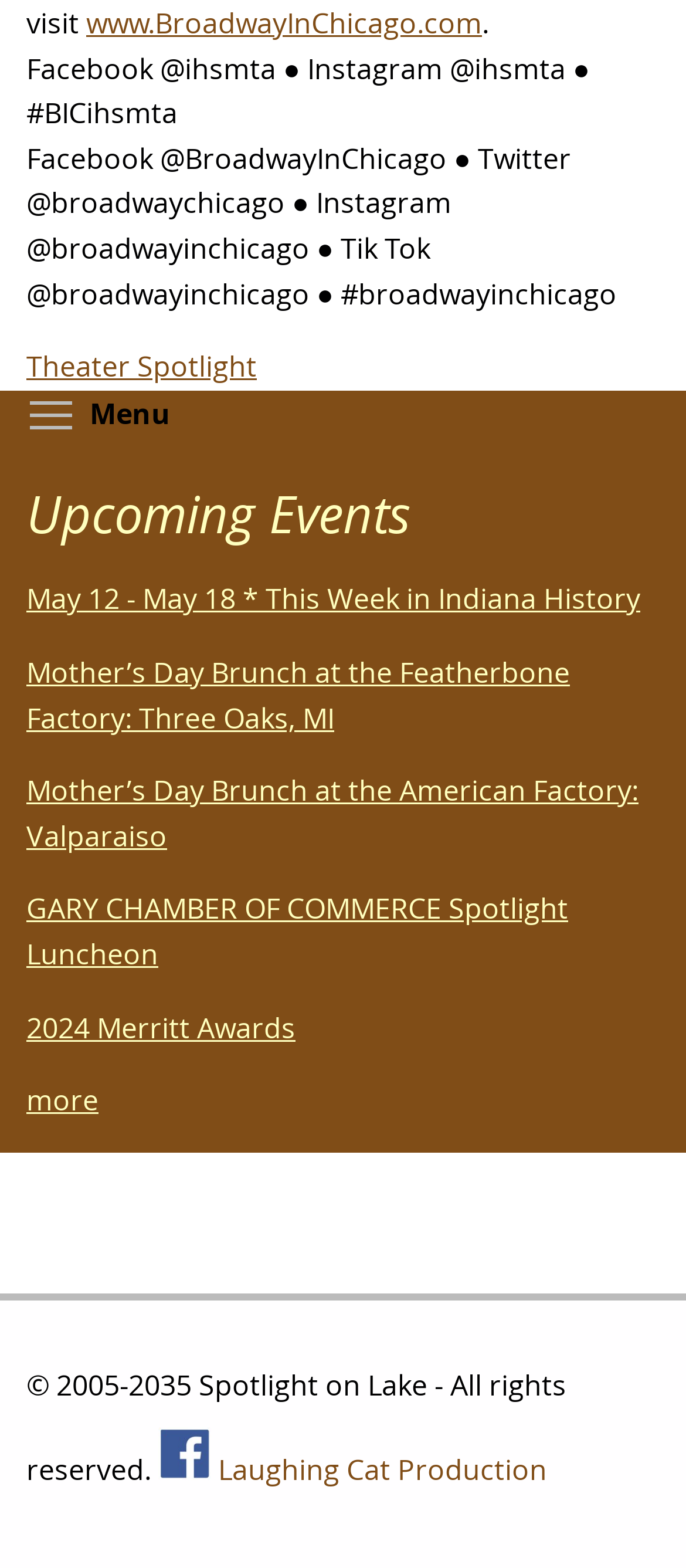Show the bounding box coordinates of the element that should be clicked to complete the task: "View more upcoming events".

[0.038, 0.689, 0.144, 0.714]